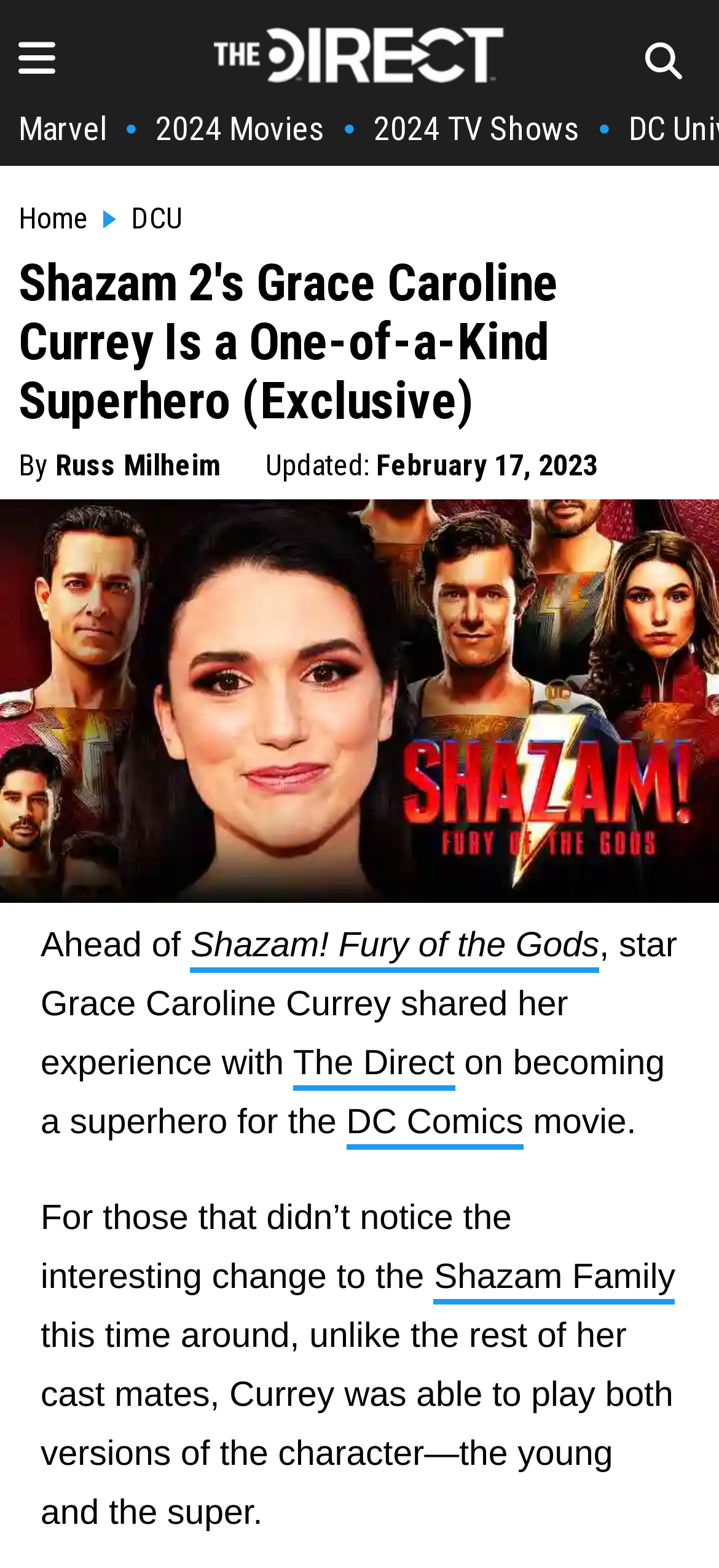Give the bounding box coordinates for the element described as: "Home".

[0.026, 0.129, 0.123, 0.151]